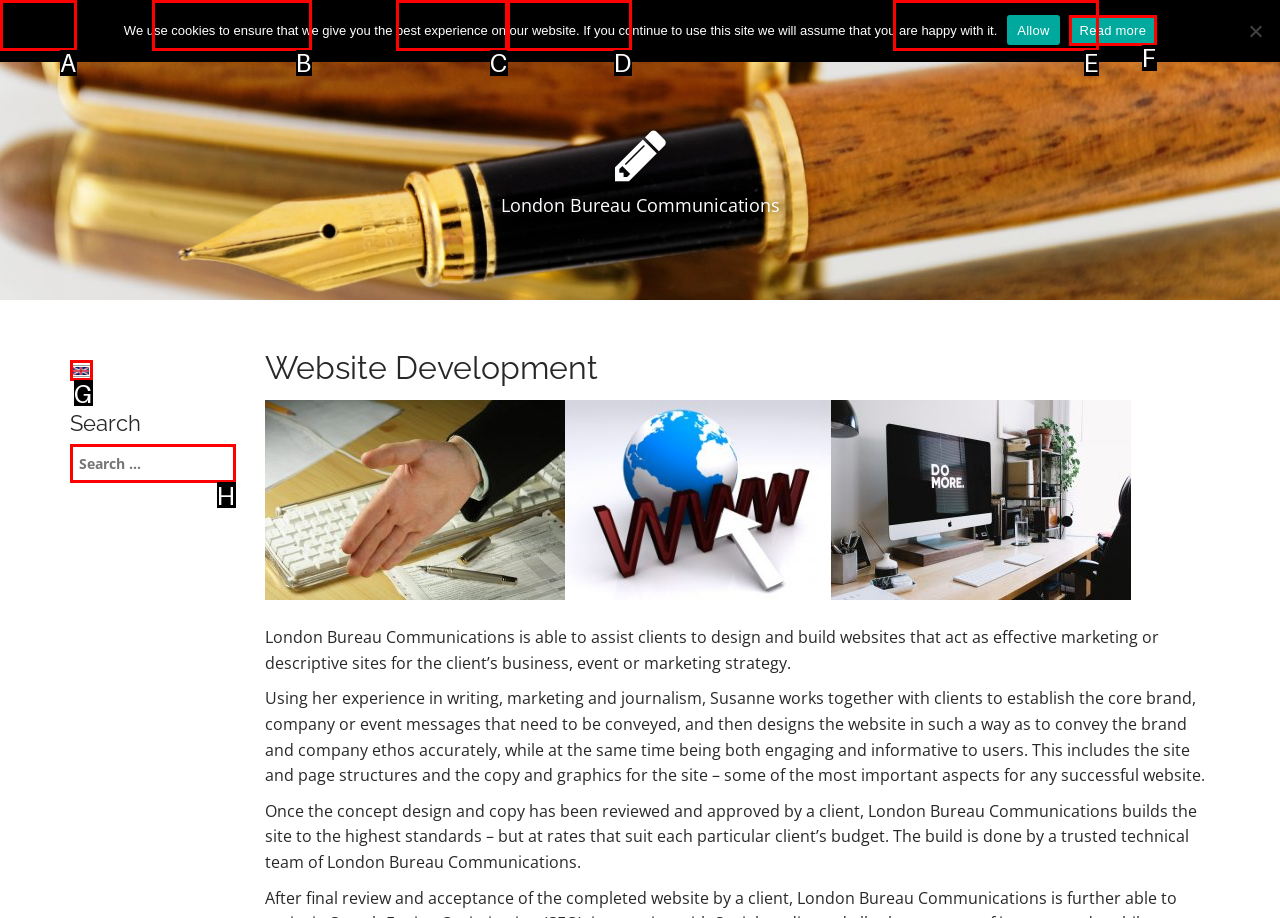Identify the UI element described as: Privacy Policy
Answer with the option's letter directly.

None